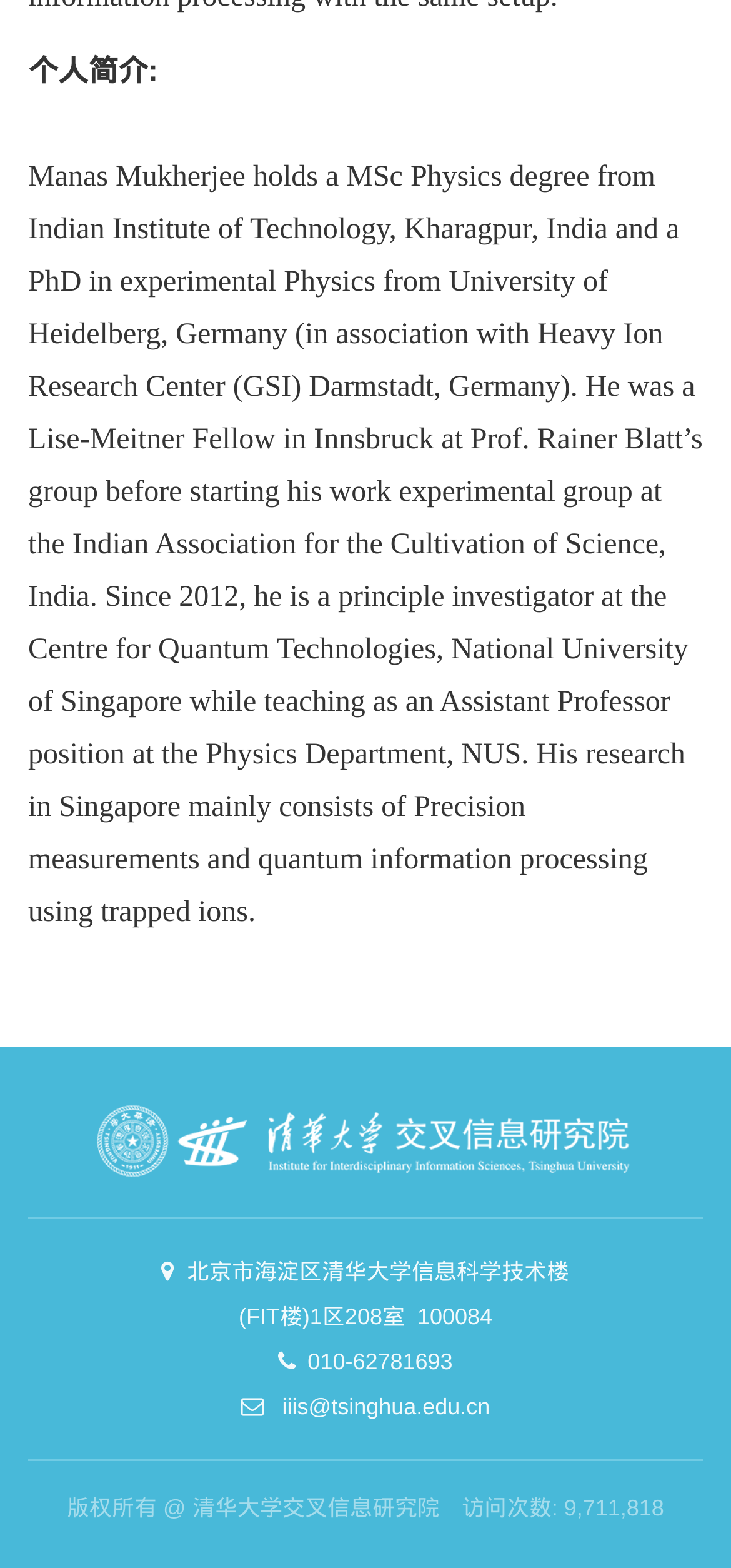What is the address of the FIT building?
Based on the image content, provide your answer in one word or a short phrase.

北京市海淀区清华大学信息科学技术楼